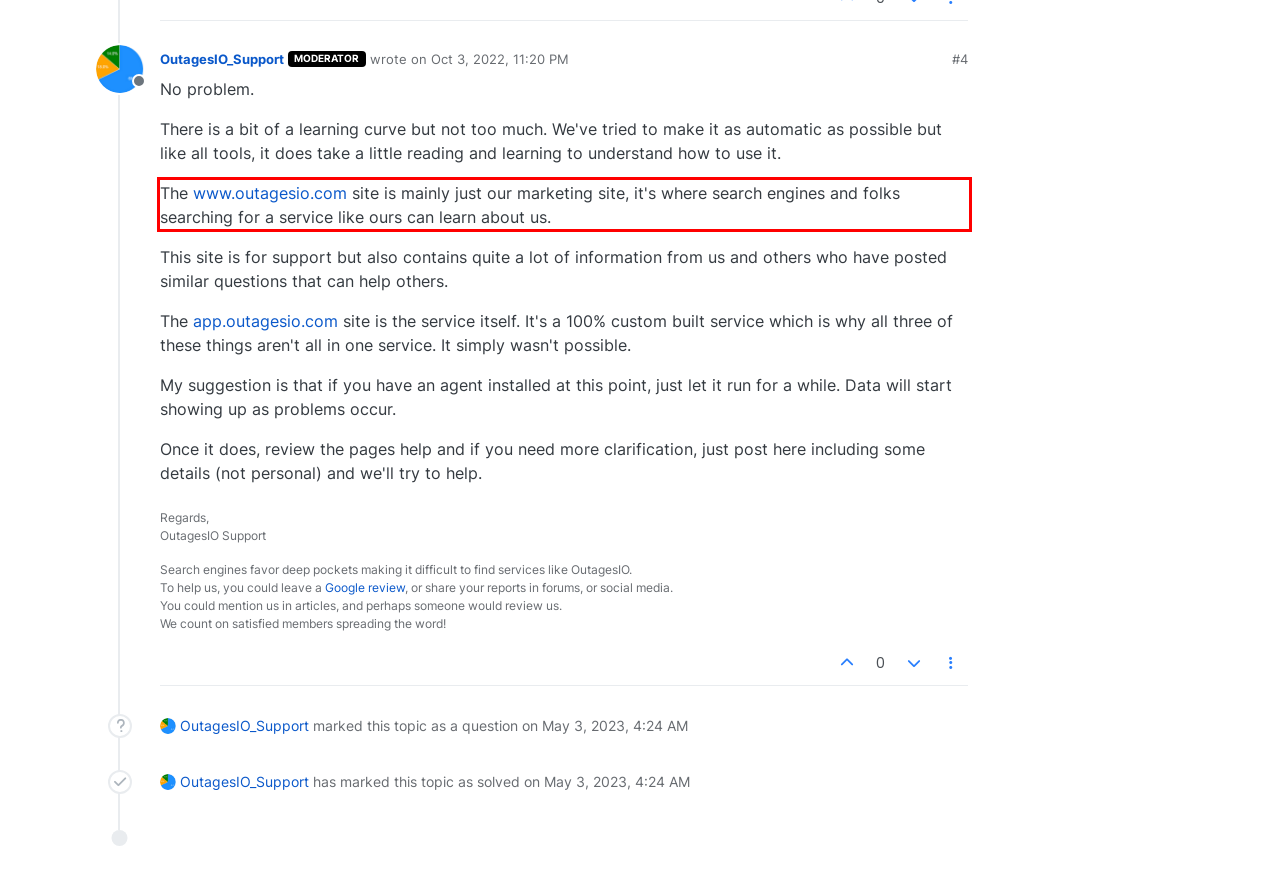Please examine the webpage screenshot and extract the text within the red bounding box using OCR.

The www.outagesio.com site is mainly just our marketing site, it's where search engines and folks searching for a service like ours can learn about us.